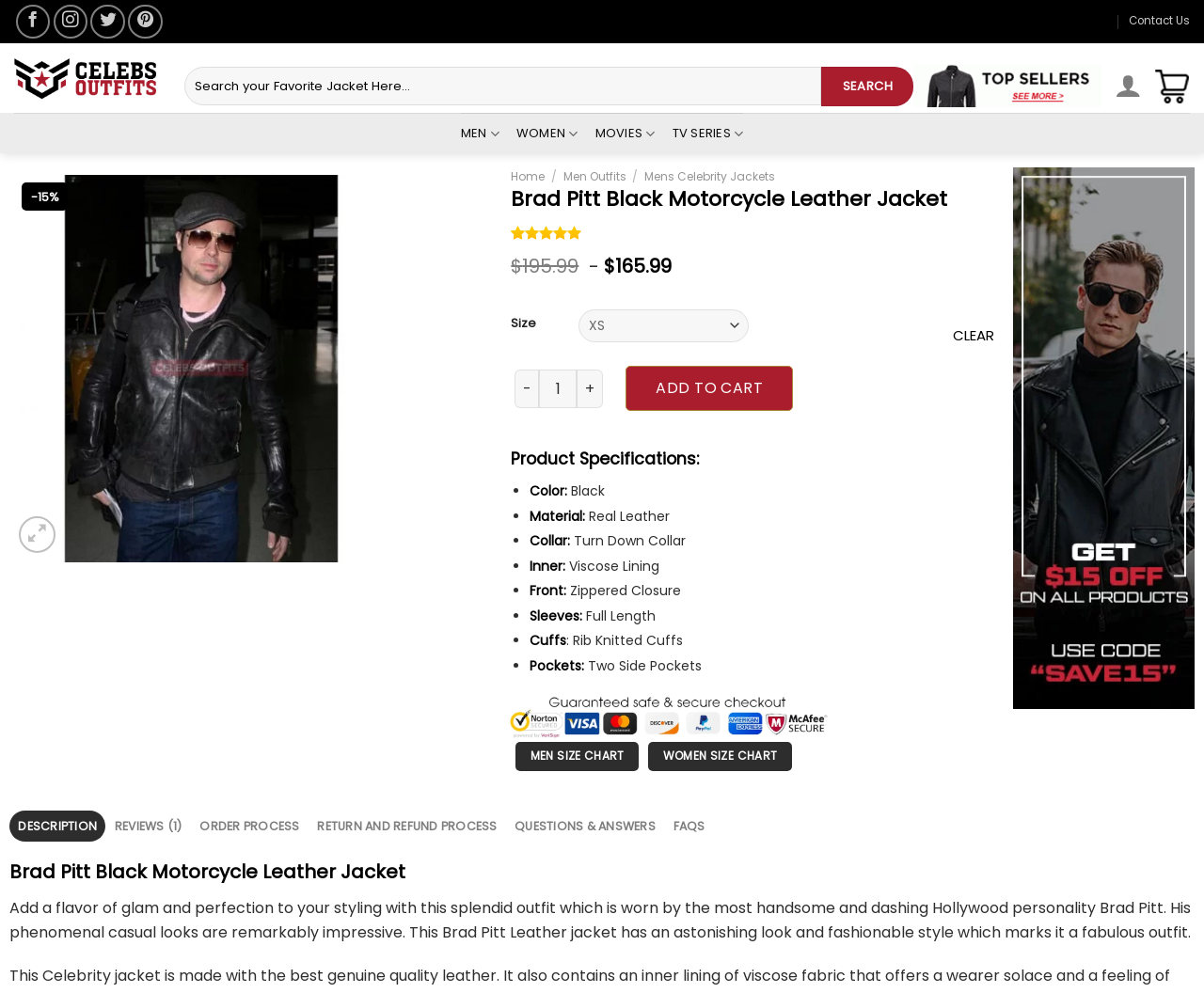Based on what you see in the screenshot, provide a thorough answer to this question: What is the color of the jacket?

The color of the jacket can be found in the product specifications section, where it is listed as 'Black' under the 'Color' category.